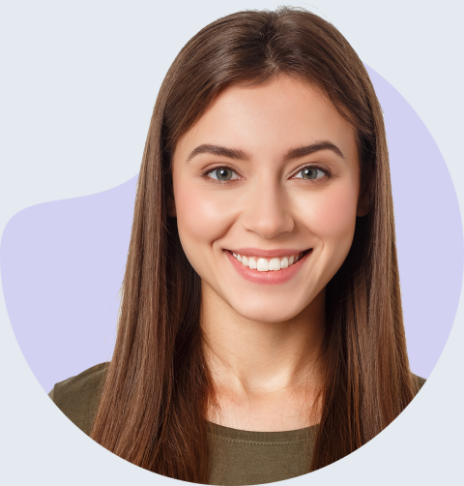What is the dominant color of the background?
From the screenshot, supply a one-word or short-phrase answer.

pastel blue